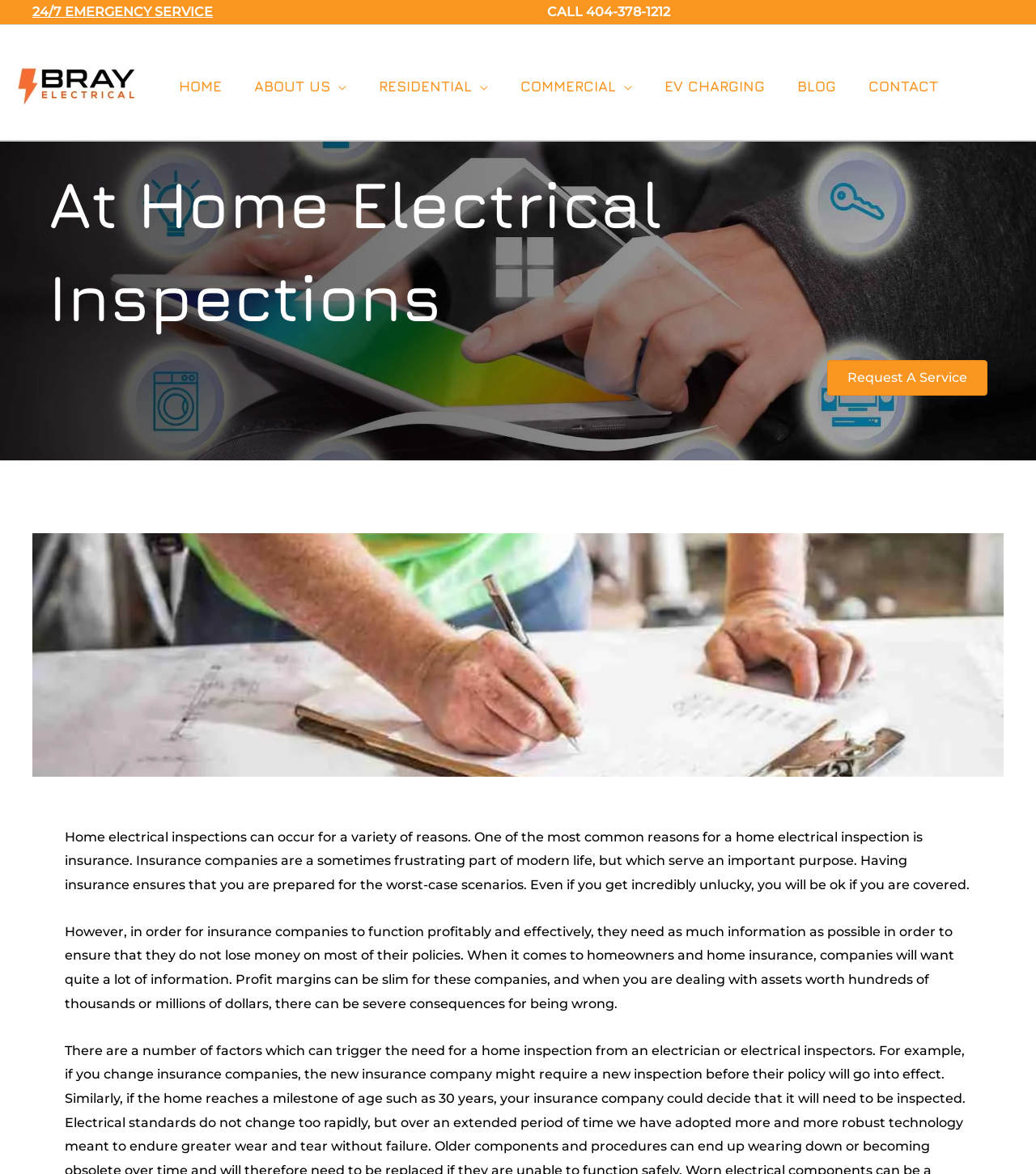Find the bounding box coordinates of the element you need to click on to perform this action: 'Learn about campervan adventure'. The coordinates should be represented by four float values between 0 and 1, in the format [left, top, right, bottom].

None